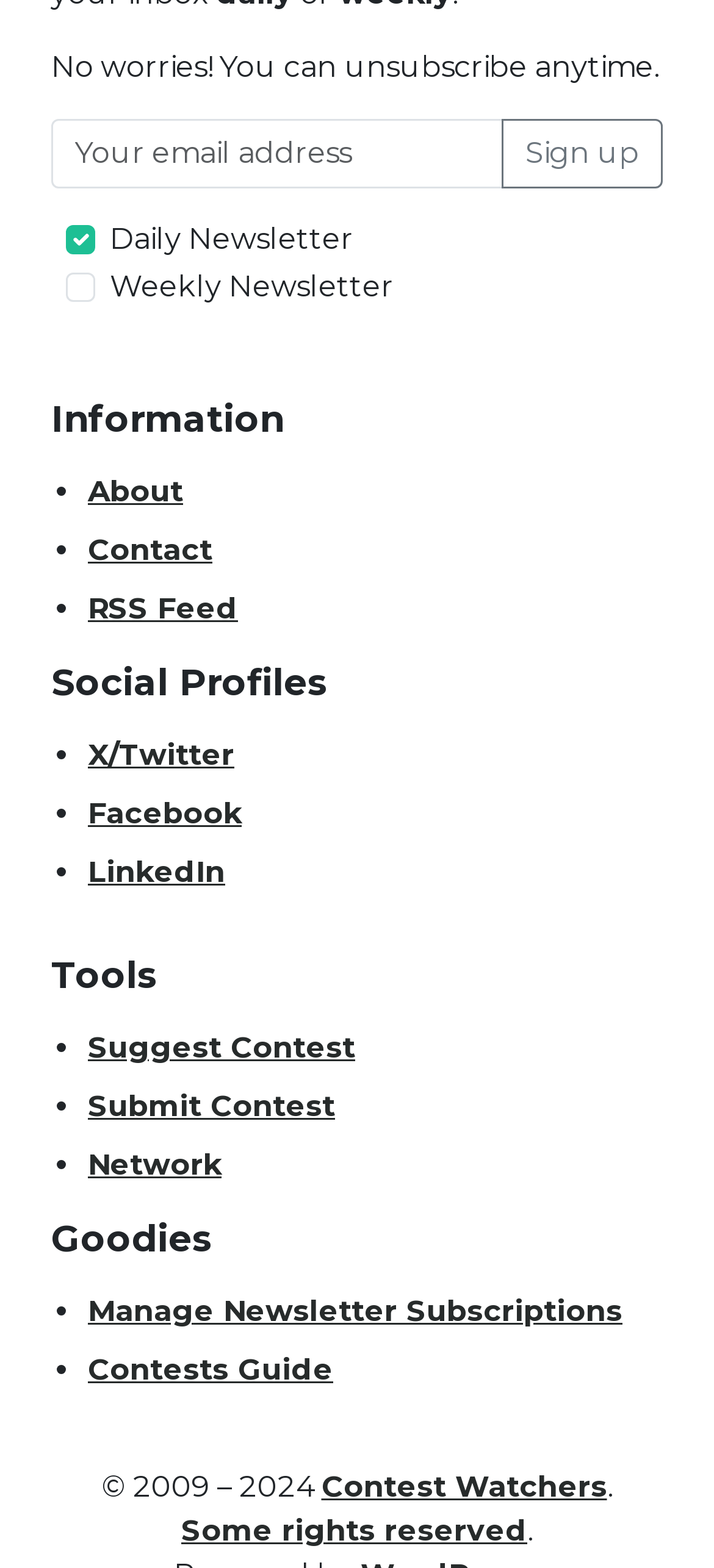What is the purpose of the 'Manage Newsletter Subscriptions' link?
Carefully examine the image and provide a detailed answer to the question.

The 'Manage Newsletter Subscriptions' link is located in the 'Goodies' section, which suggests that it is related to newsletter subscriptions. The link's text itself implies that it allows users to manage their newsletter subscriptions.